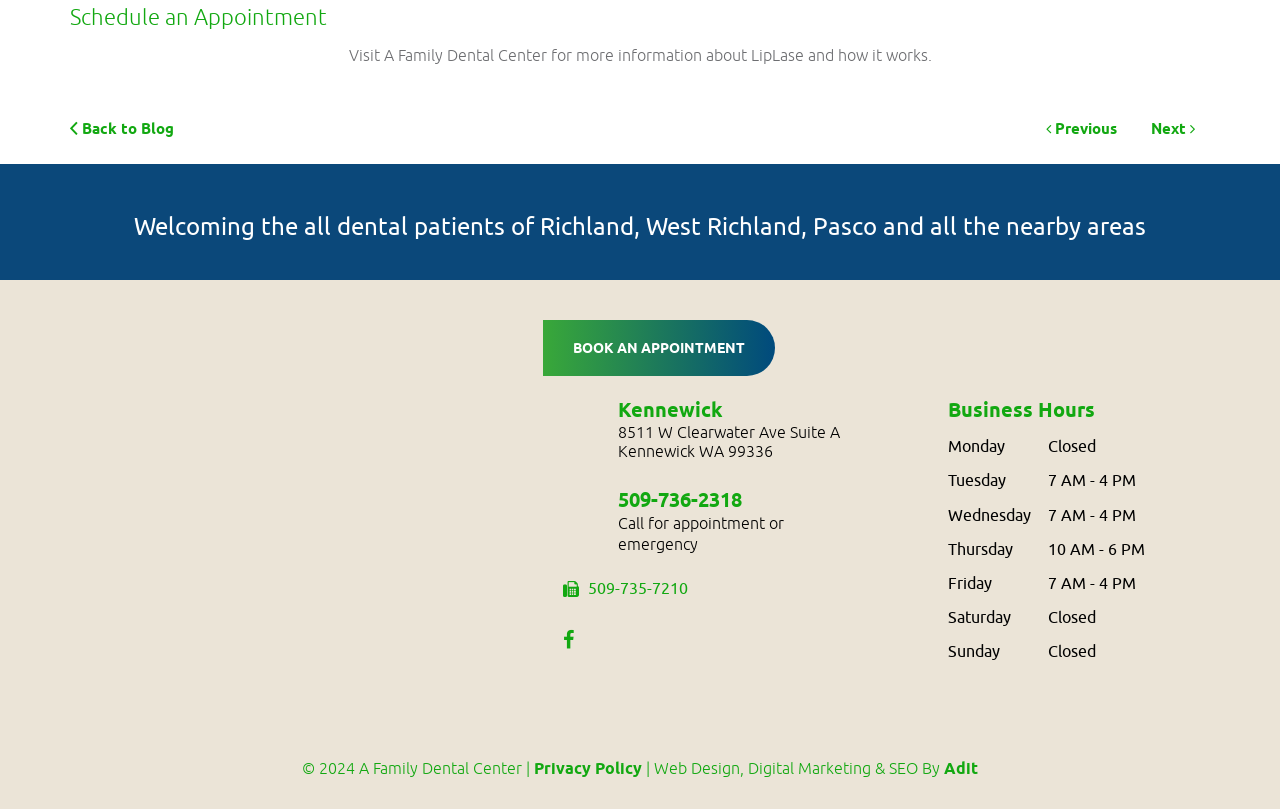Specify the bounding box coordinates of the area to click in order to execute this command: 'Log in to your account'. The coordinates should consist of four float numbers ranging from 0 to 1, and should be formatted as [left, top, right, bottom].

None